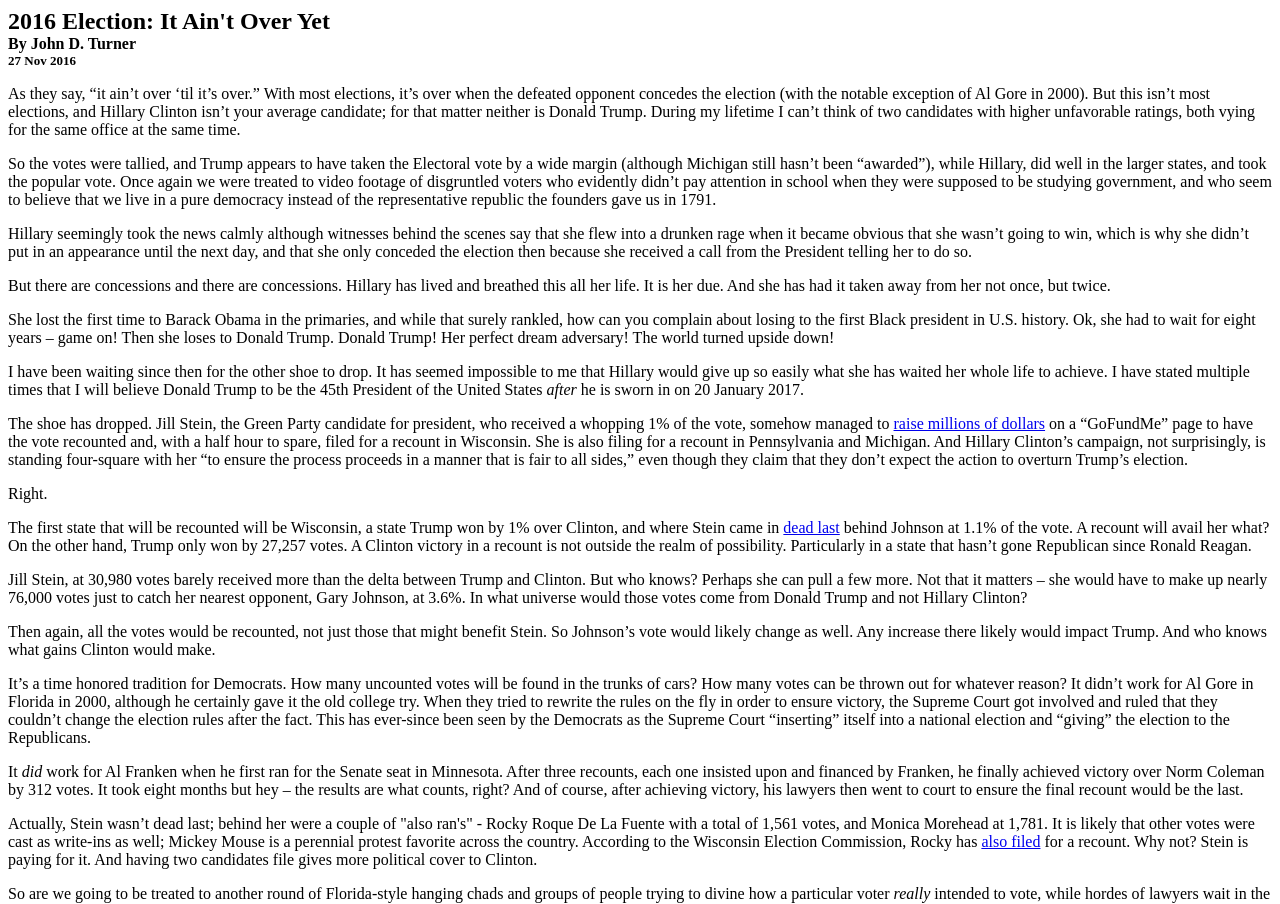What is the date of the article?
Give a detailed and exhaustive answer to the question.

The date of the article is mentioned at the top, '27 Nov 2016', which is the publication date of the article.